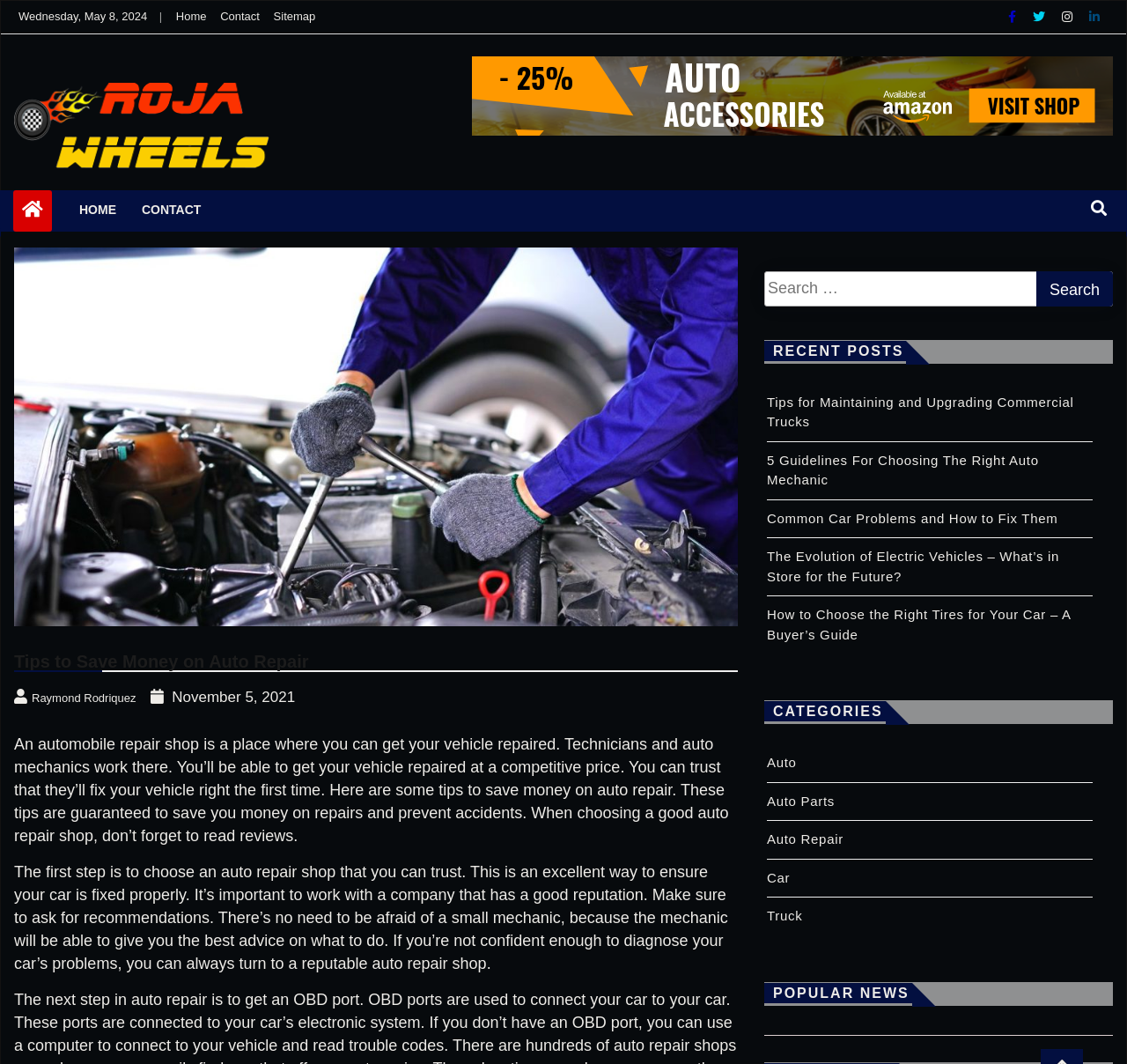Provide the bounding box coordinates for the UI element described in this sentence: "parent_node: Roja Wheels". The coordinates should be four float values between 0 and 1, i.e., [left, top, right, bottom].

[0.012, 0.053, 0.036, 0.078]